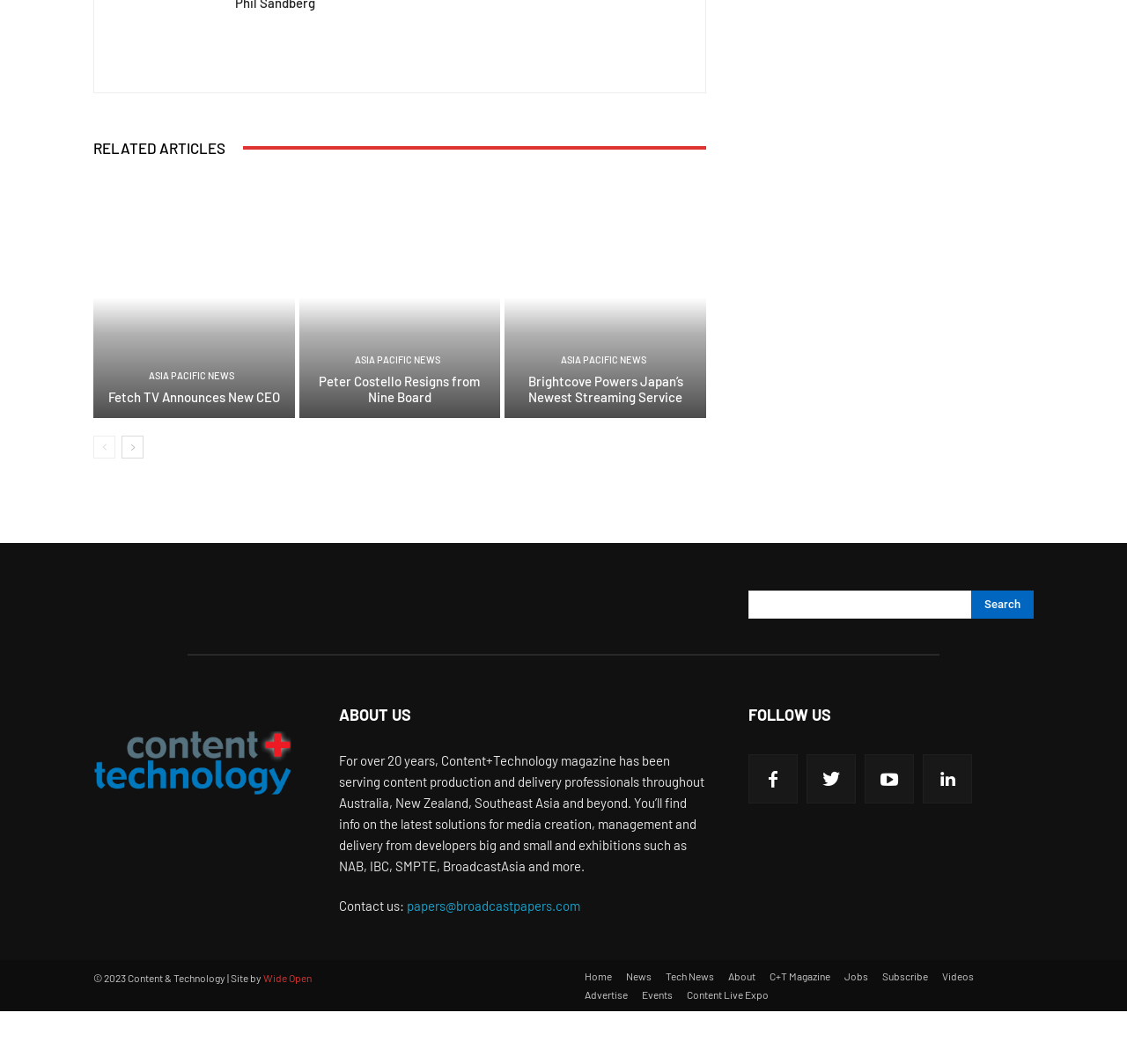Please determine the bounding box coordinates of the section I need to click to accomplish this instruction: "Visit the home page".

[0.519, 0.911, 0.543, 0.923]